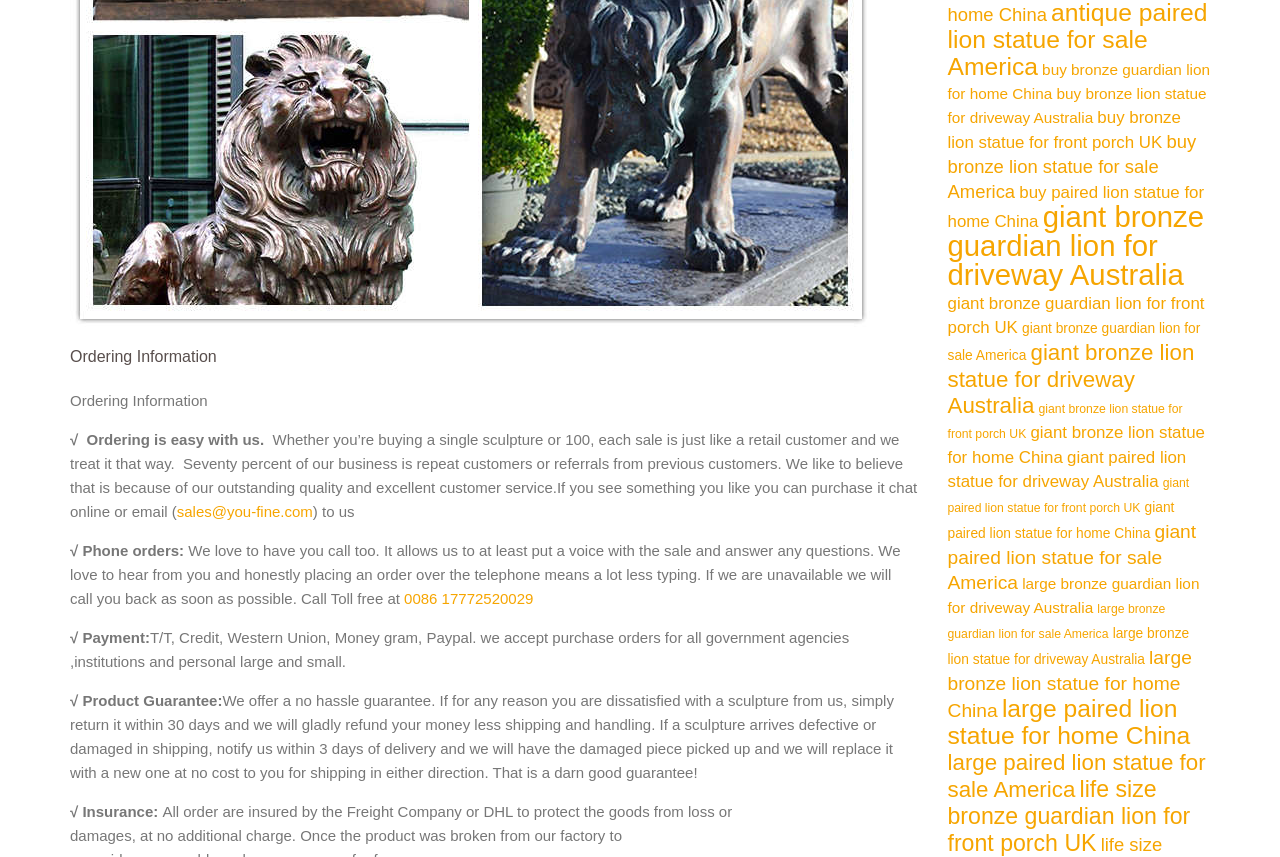Determine the bounding box coordinates of the clickable region to follow the instruction: "Check the 'Product Guarantee'".

[0.055, 0.808, 0.174, 0.828]